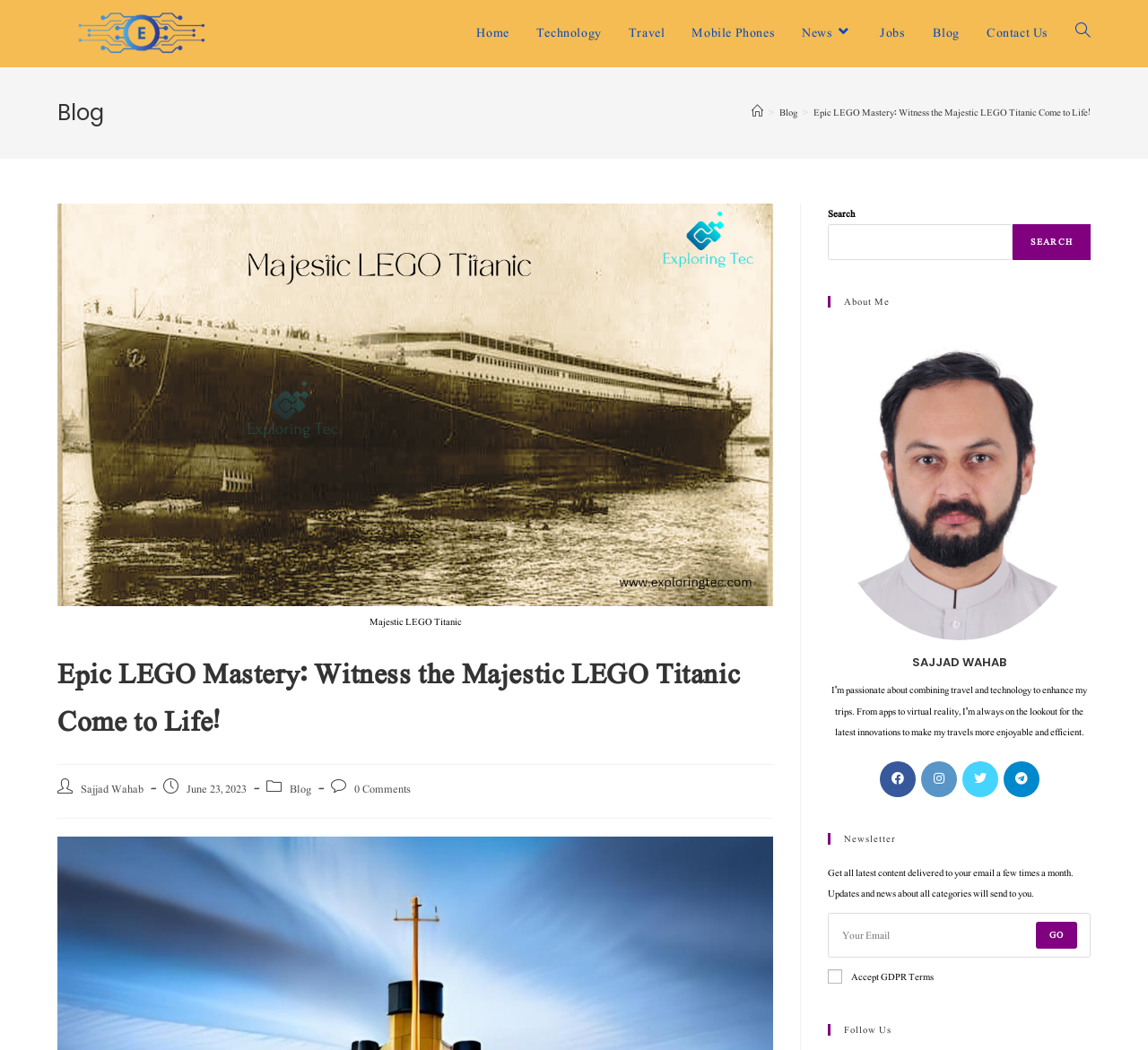Who is the author of the current blog post?
Offer a detailed and exhaustive answer to the question.

I looked for the author information in the blog post and found the text 'Post author:' followed by a link 'Sajjad Wahab', which indicates that Sajjad Wahab is the author of the current blog post.